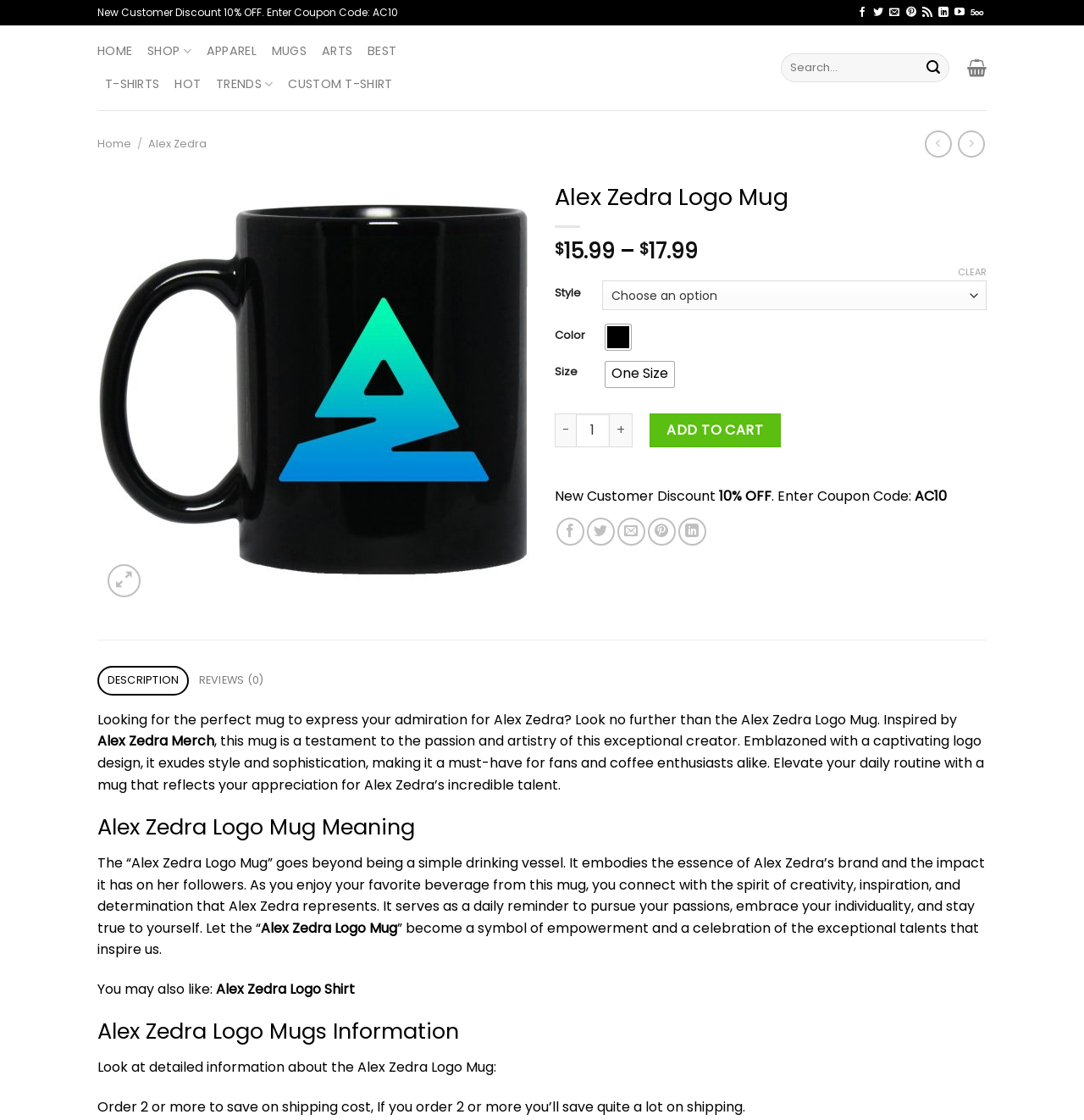Respond to the following query with just one word or a short phrase: 
What is the price of the Alex Zedra Logo Mug?

$15.99